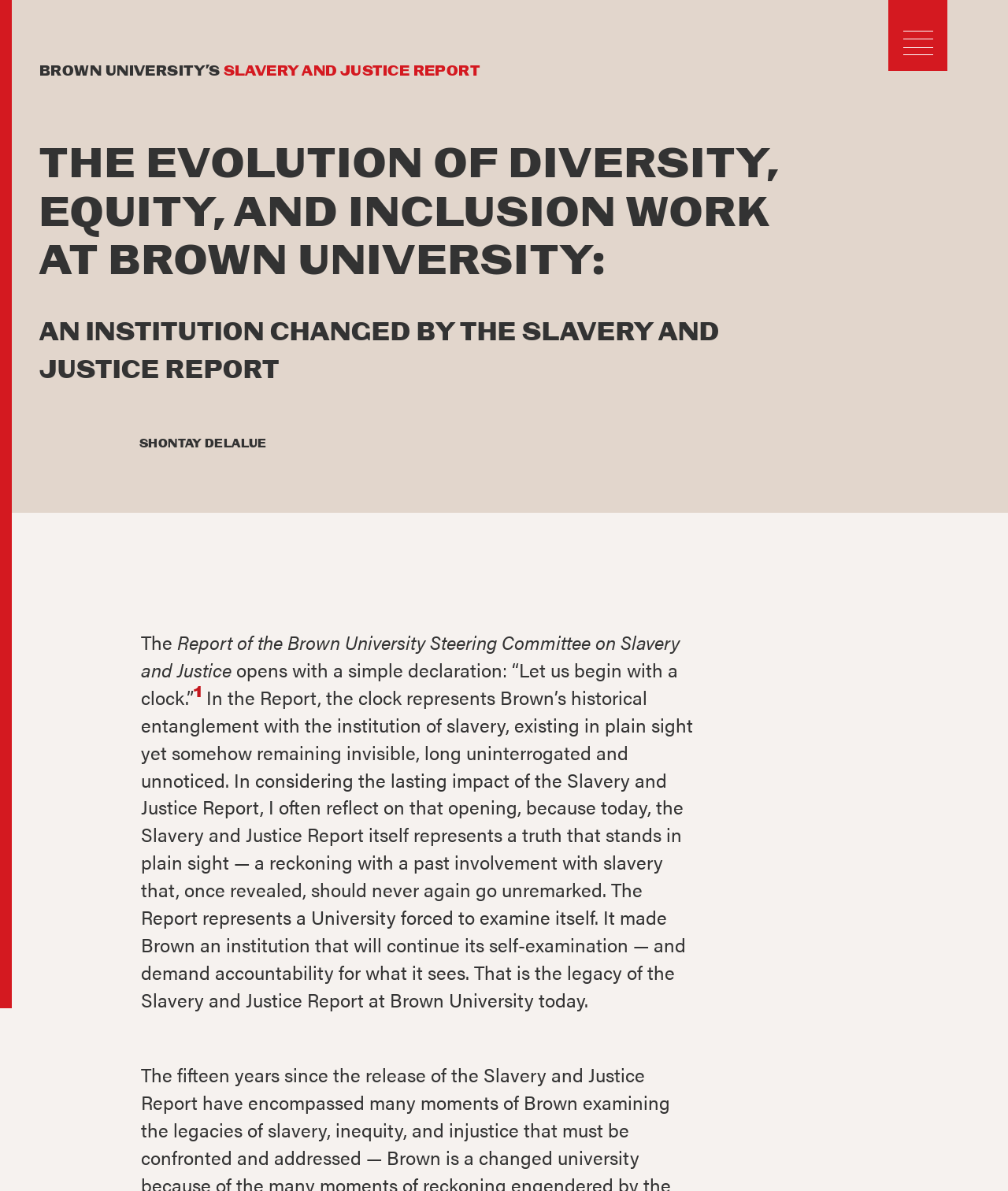What is the author's name?
Answer the question with a single word or phrase derived from the image.

Shontay Delalue